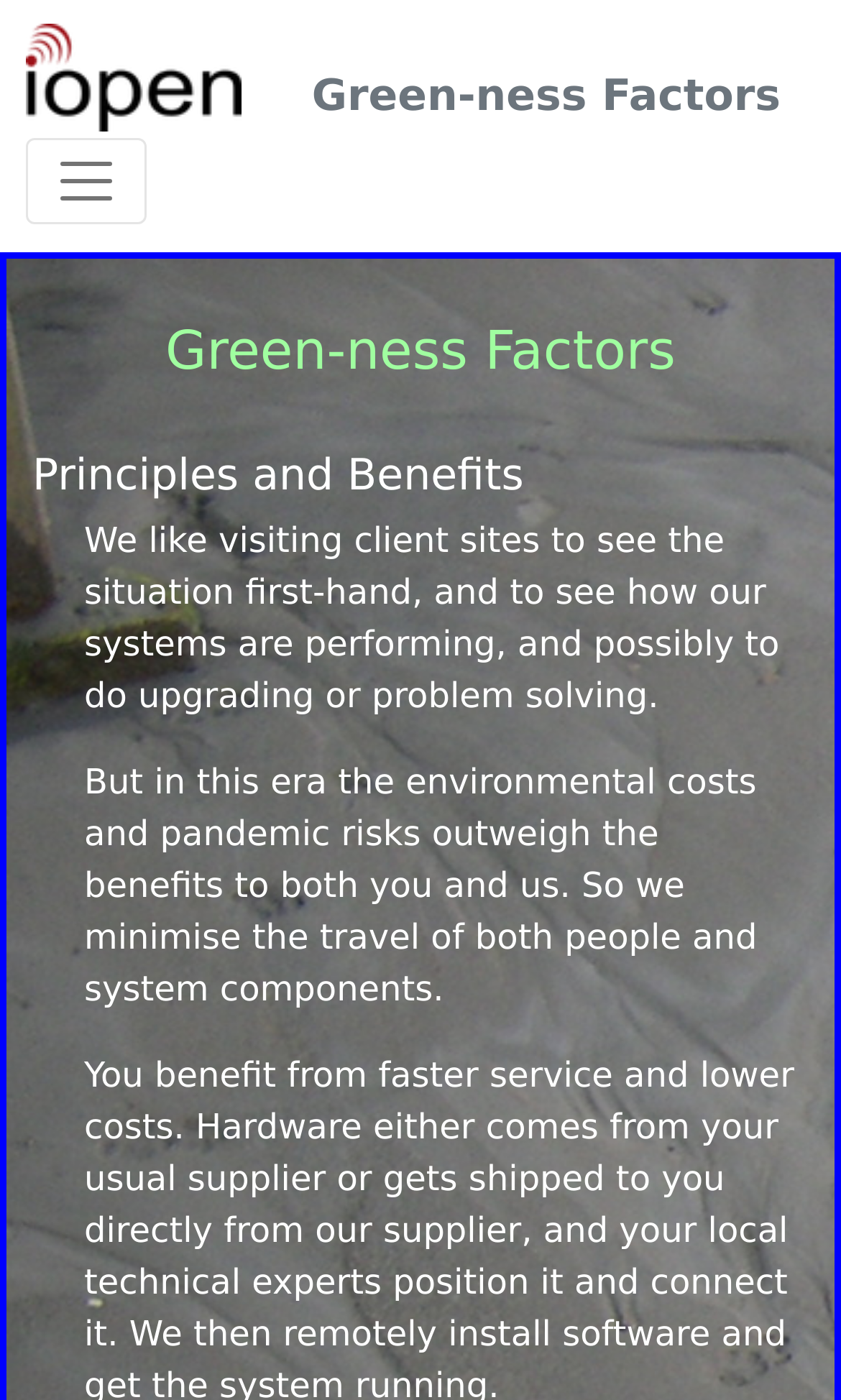Extract the bounding box of the UI element described as: "parent_node: Green-ness Factors aria-label="Toggle navigation"".

[0.031, 0.099, 0.174, 0.16]